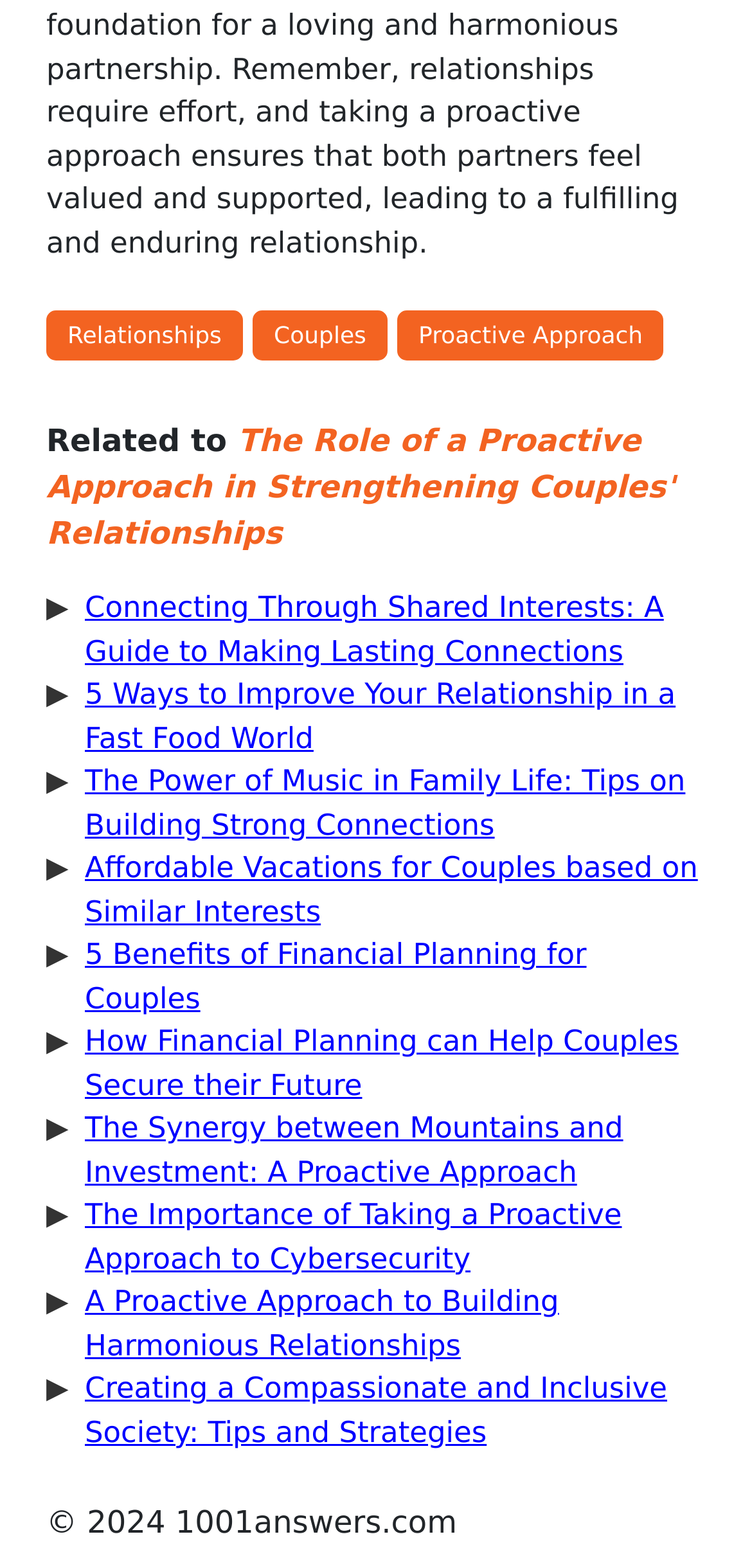What is the topic of the first article?
Answer the question with a detailed and thorough explanation.

I looked at the text of the first link element, which is 'Connecting Through Shared Interests: A Guide to Making Lasting Connections', and determined that the topic of the first article is making lasting connections.